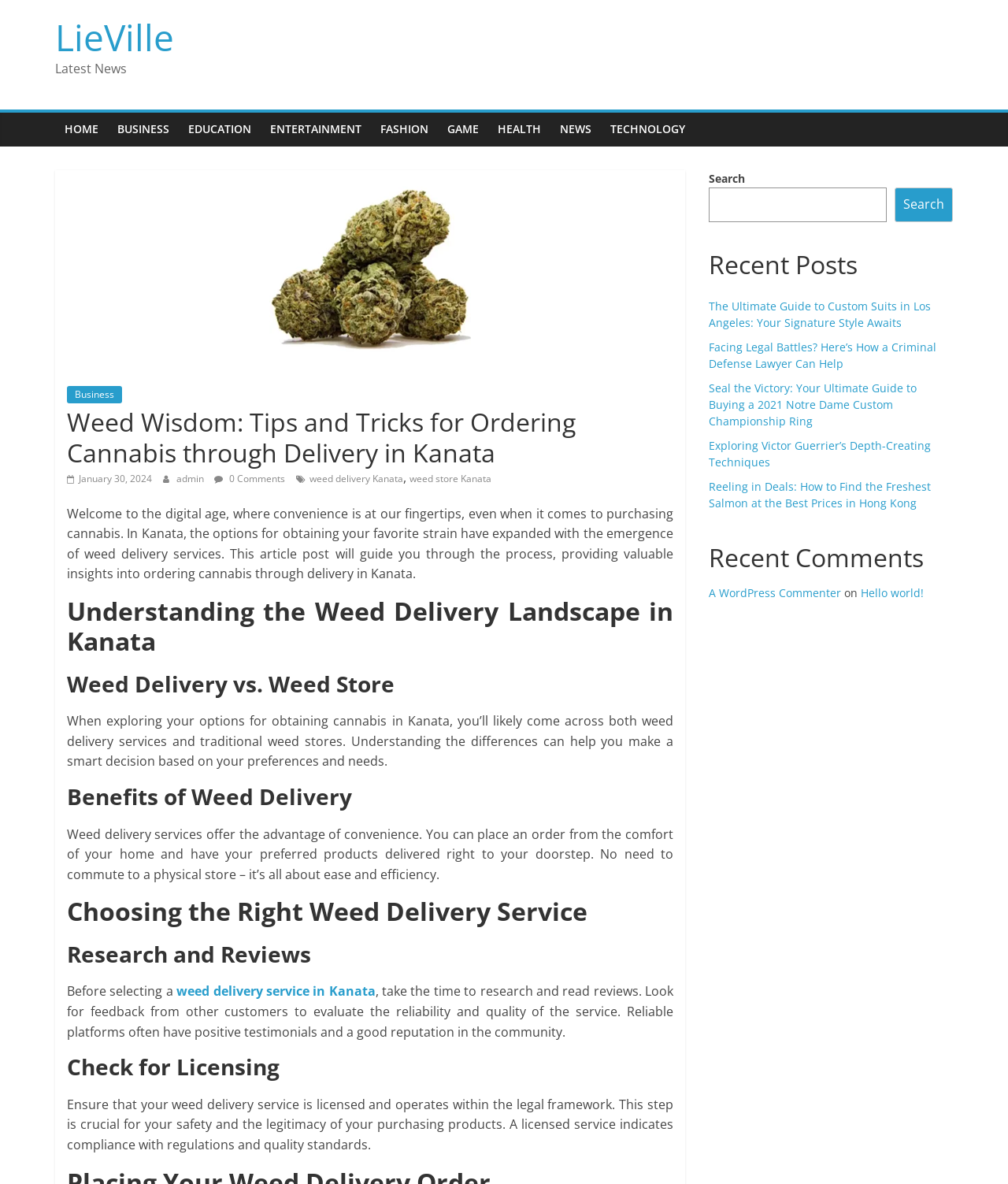Please find the bounding box coordinates of the clickable region needed to complete the following instruction: "Search for something". The bounding box coordinates must consist of four float numbers between 0 and 1, i.e., [left, top, right, bottom].

[0.703, 0.158, 0.88, 0.187]